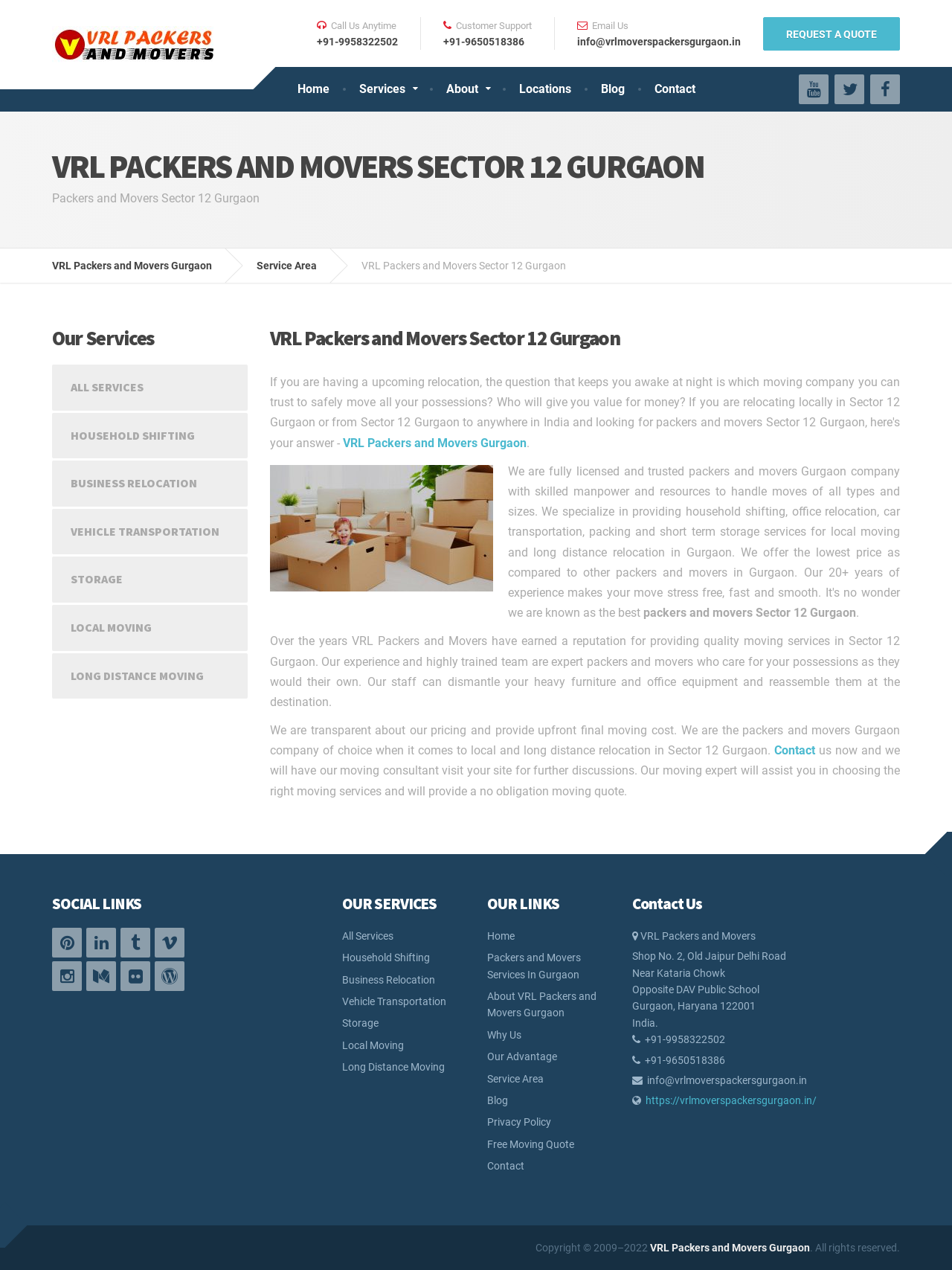Extract the main headline from the webpage and generate its text.

VRL PACKERS AND MOVERS SECTOR 12 GURGAON